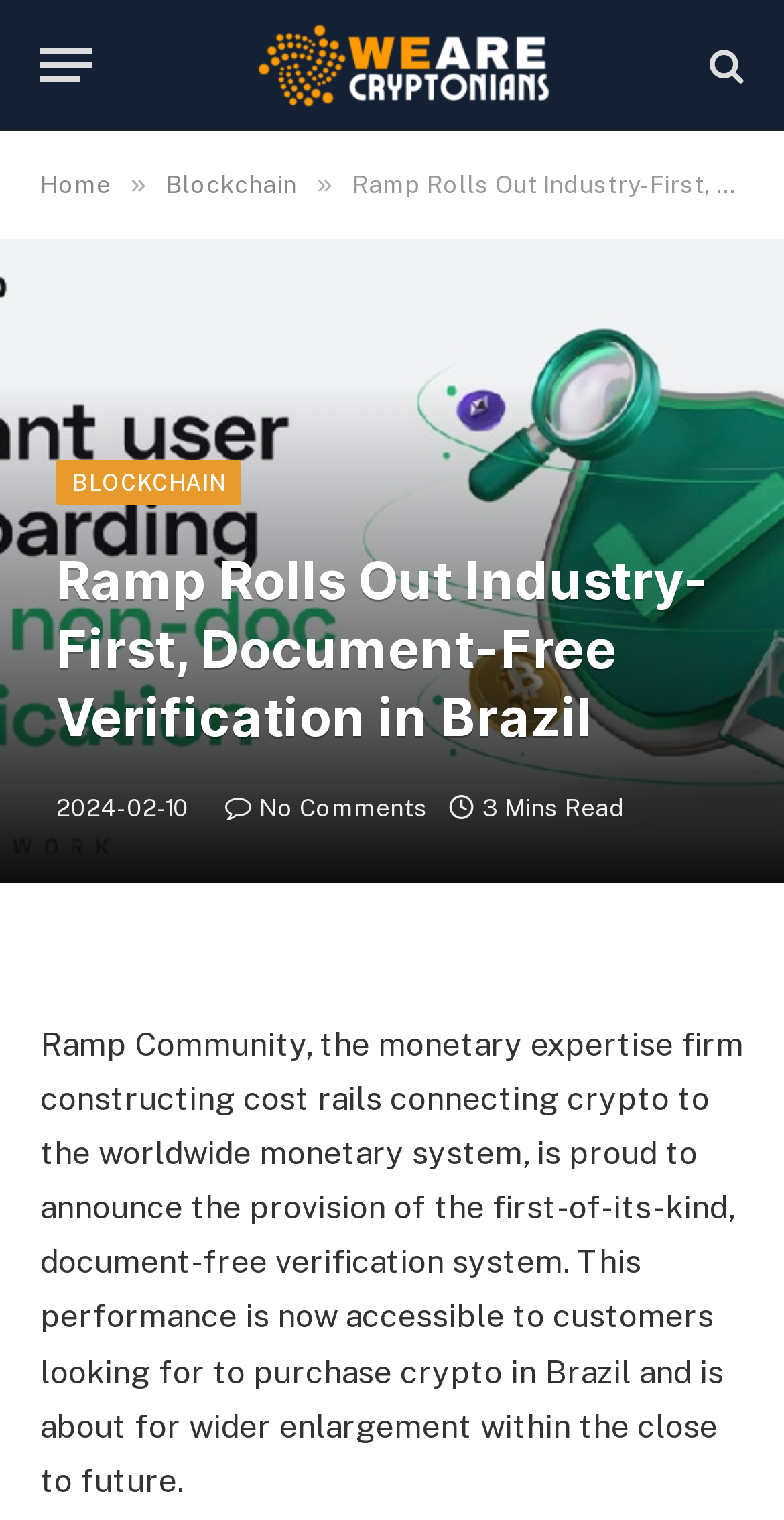Give a one-word or one-phrase response to the question: 
What is the date of the article?

2024-02-10